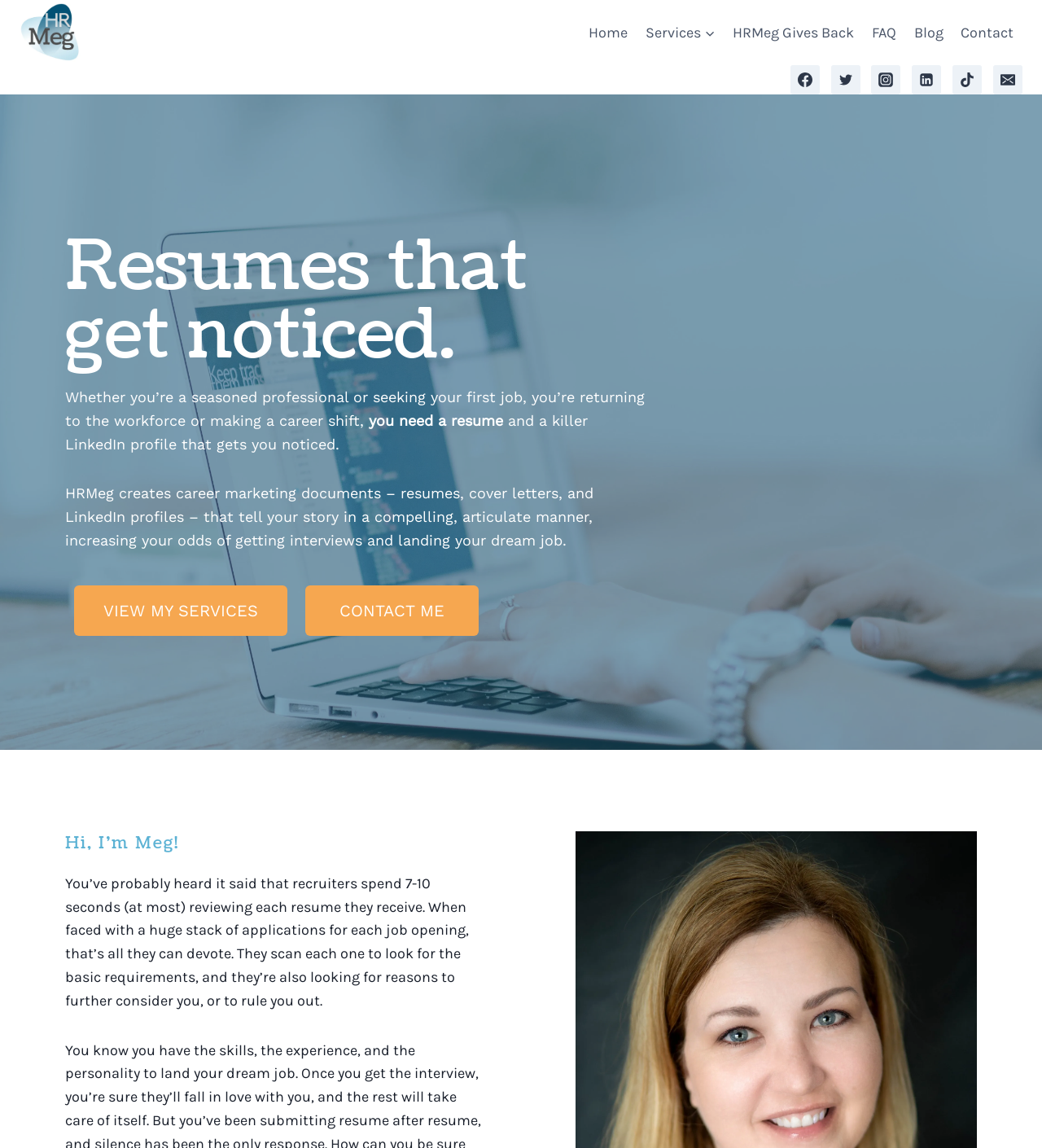Determine the bounding box coordinates of the region to click in order to accomplish the following instruction: "Go to the 'Services' page". Provide the coordinates as four float numbers between 0 and 1, specifically [left, top, right, bottom].

[0.611, 0.01, 0.695, 0.046]